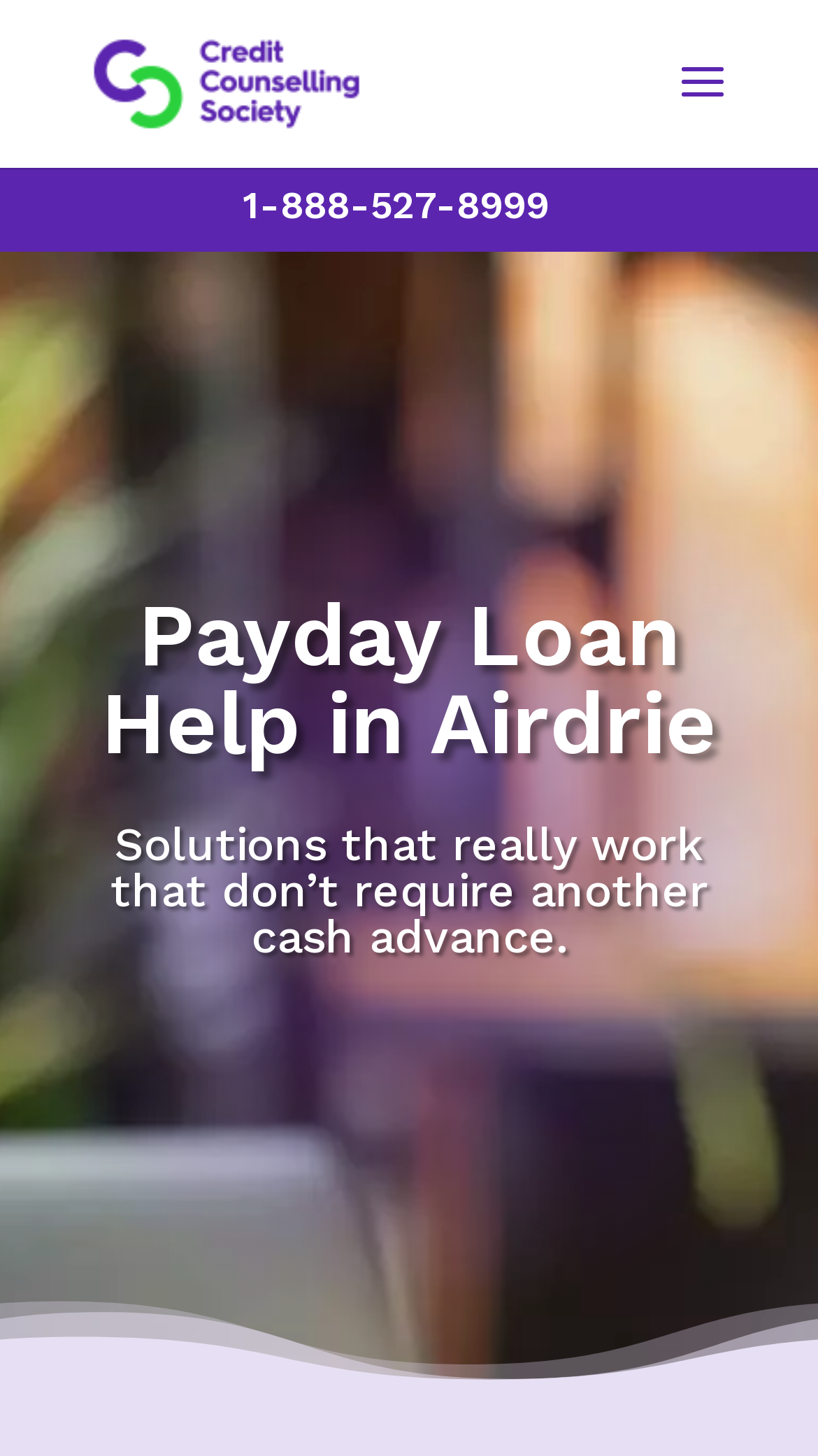Using the webpage screenshot, locate the HTML element that fits the following description and provide its bounding box: "alt="Credit Counselling Society"".

[0.113, 0.042, 0.441, 0.069]